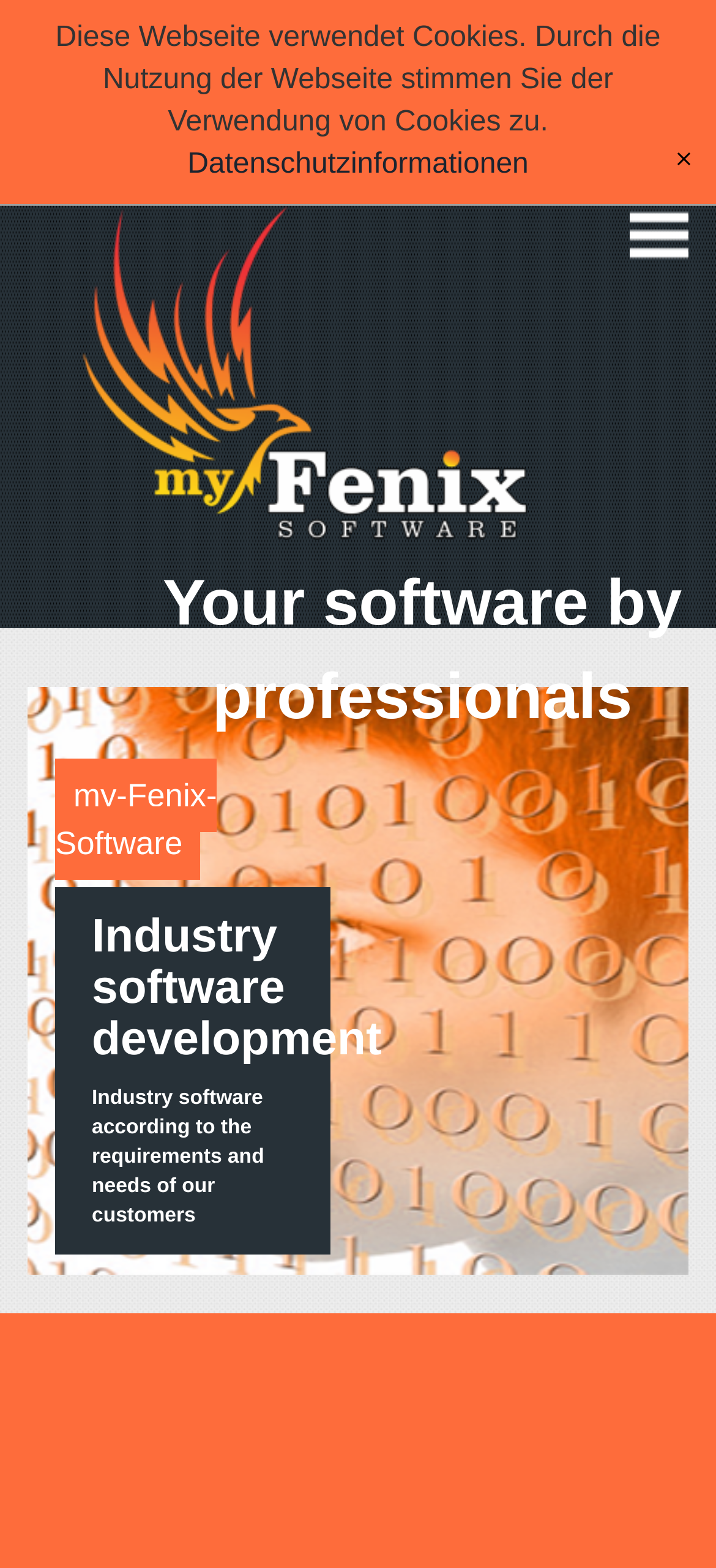Identify the headline of the webpage and generate its text content.

Industry software development